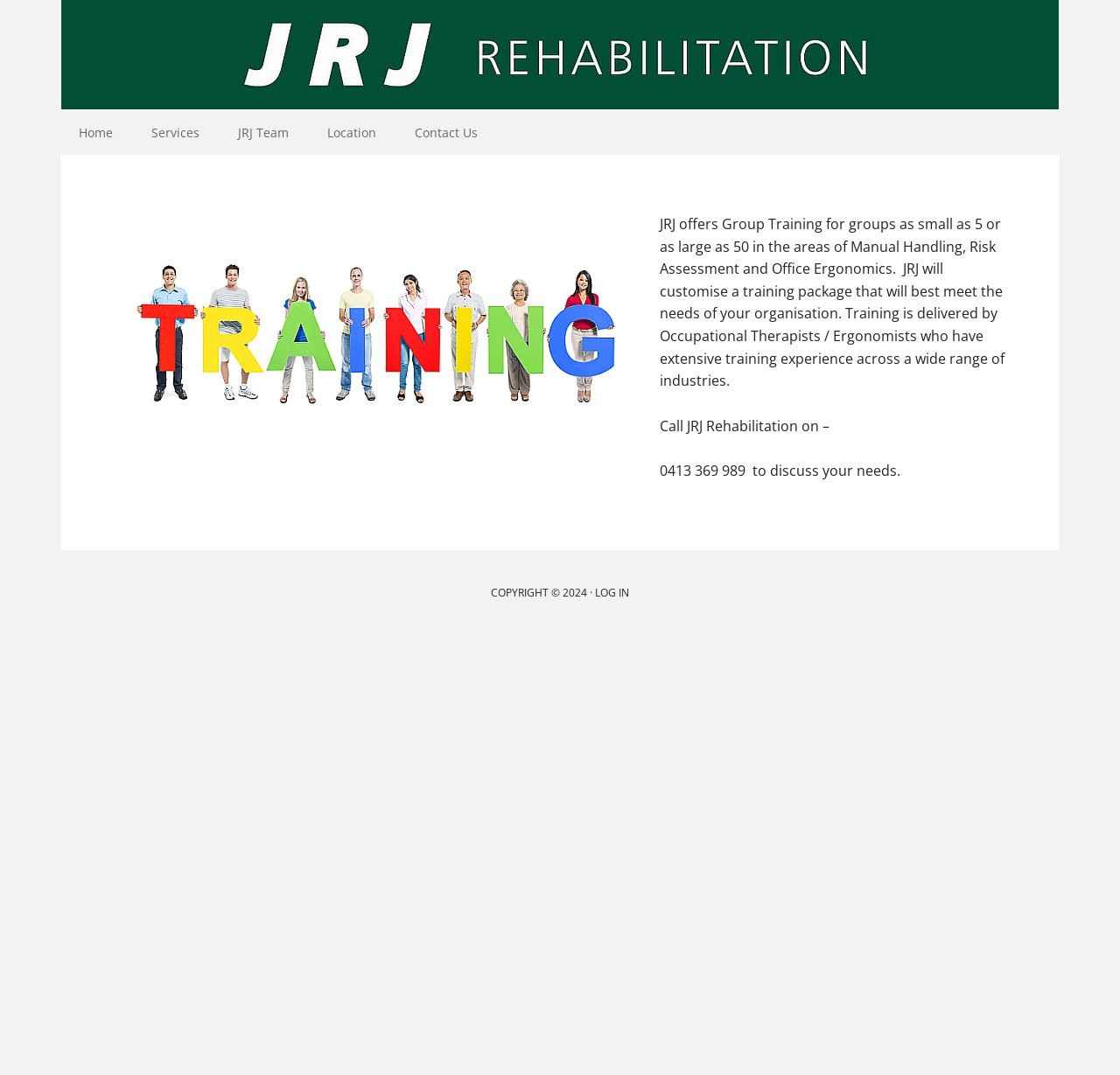What is the profession of the trainers?
Please respond to the question with a detailed and informative answer.

The static text element with the text 'JRJ offers Group Training for groups as small as 5 or as large as 50 in the areas of Manual Handling, Risk Assessment and Office Ergonomics. JRJ will customise a training package that will best meet the needs of your organisation. Training is delivered by Occupational Therapists / Ergonomists who have extensive training experience across a wide range of industries.' indicates that the trainers are Occupational Therapists / Ergonomists.